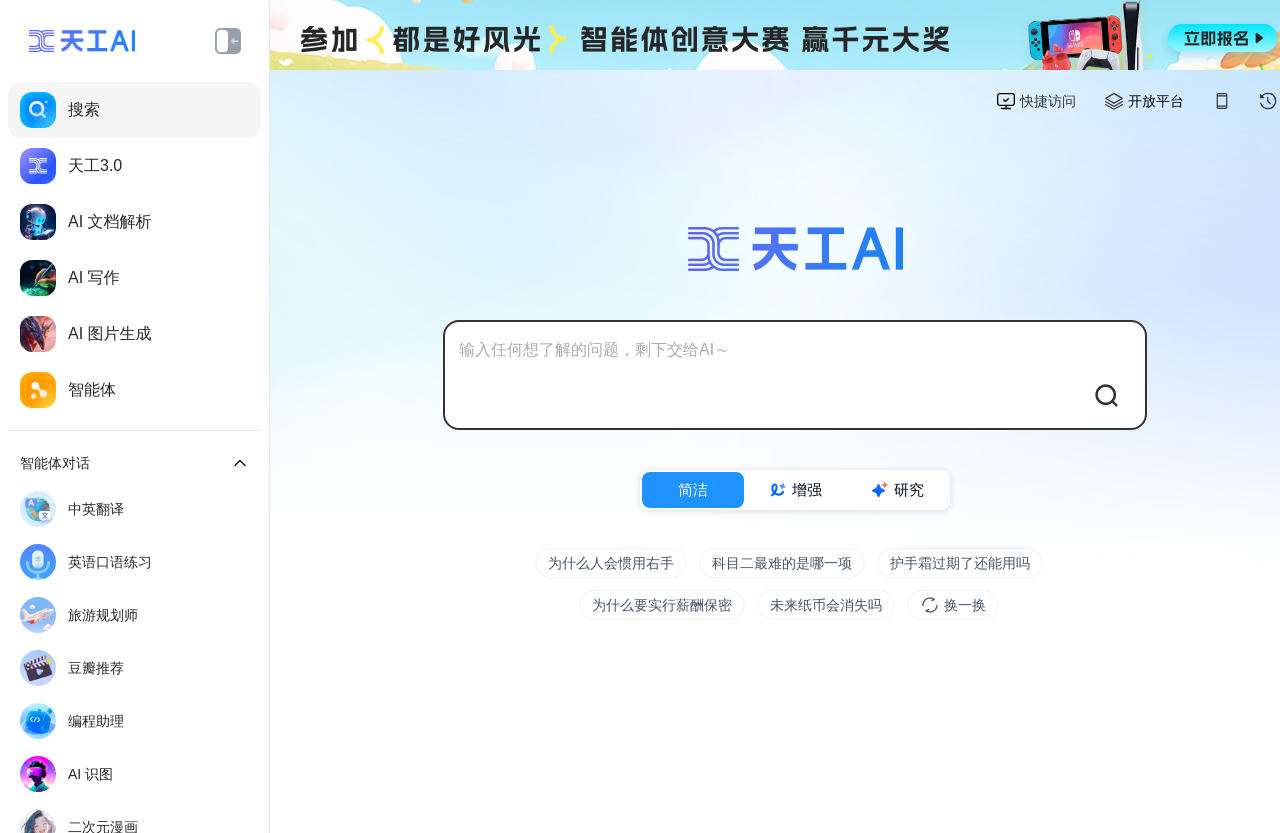Identify the bounding box of the HTML element described as: "Information Protection y Gobernanza".

None